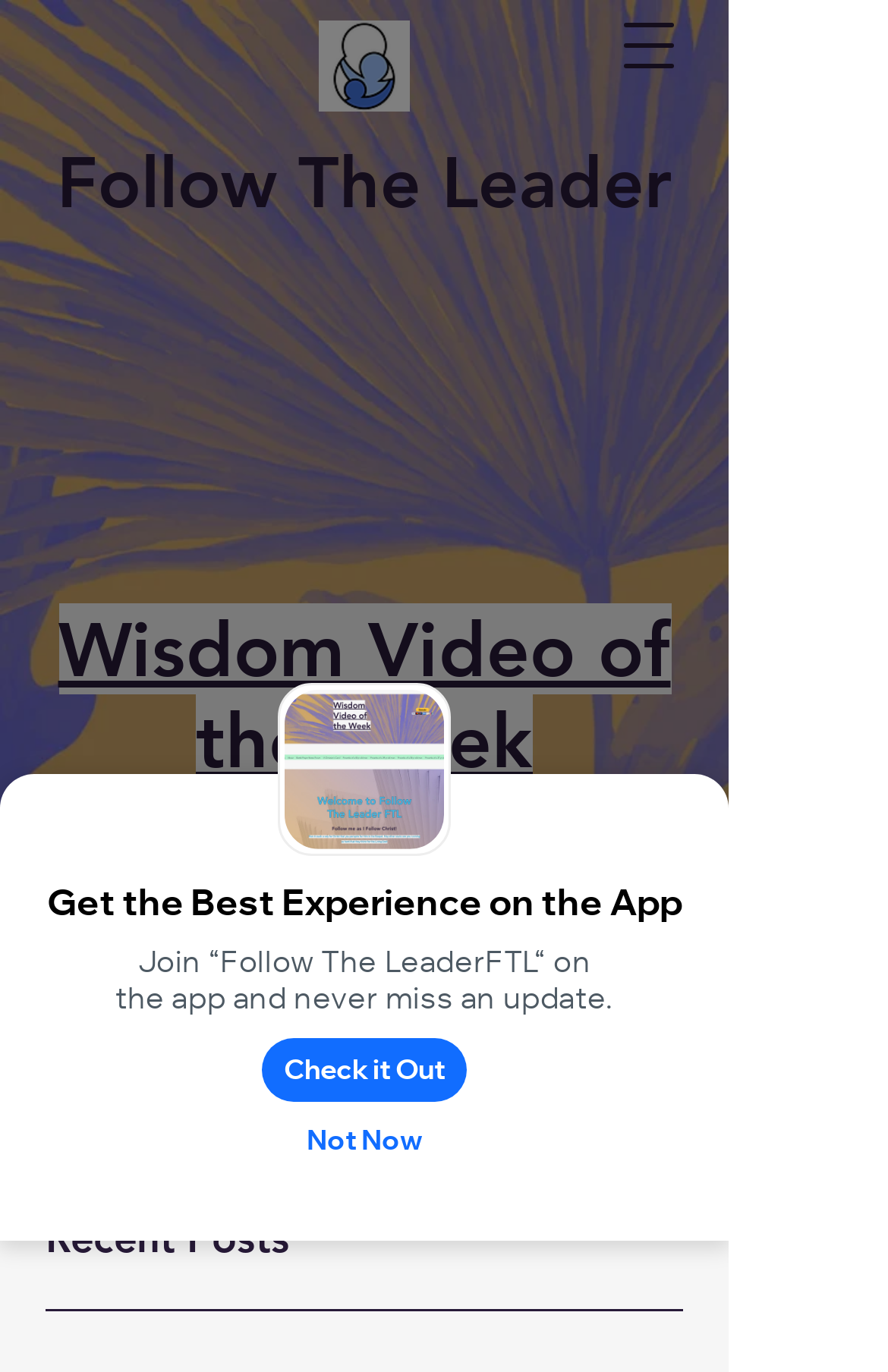Predict the bounding box coordinates of the UI element that matches this description: "FTL Podcast". The coordinates should be in the format [left, top, right, bottom] with each value between 0 and 1.

[0.205, 0.717, 0.615, 0.787]